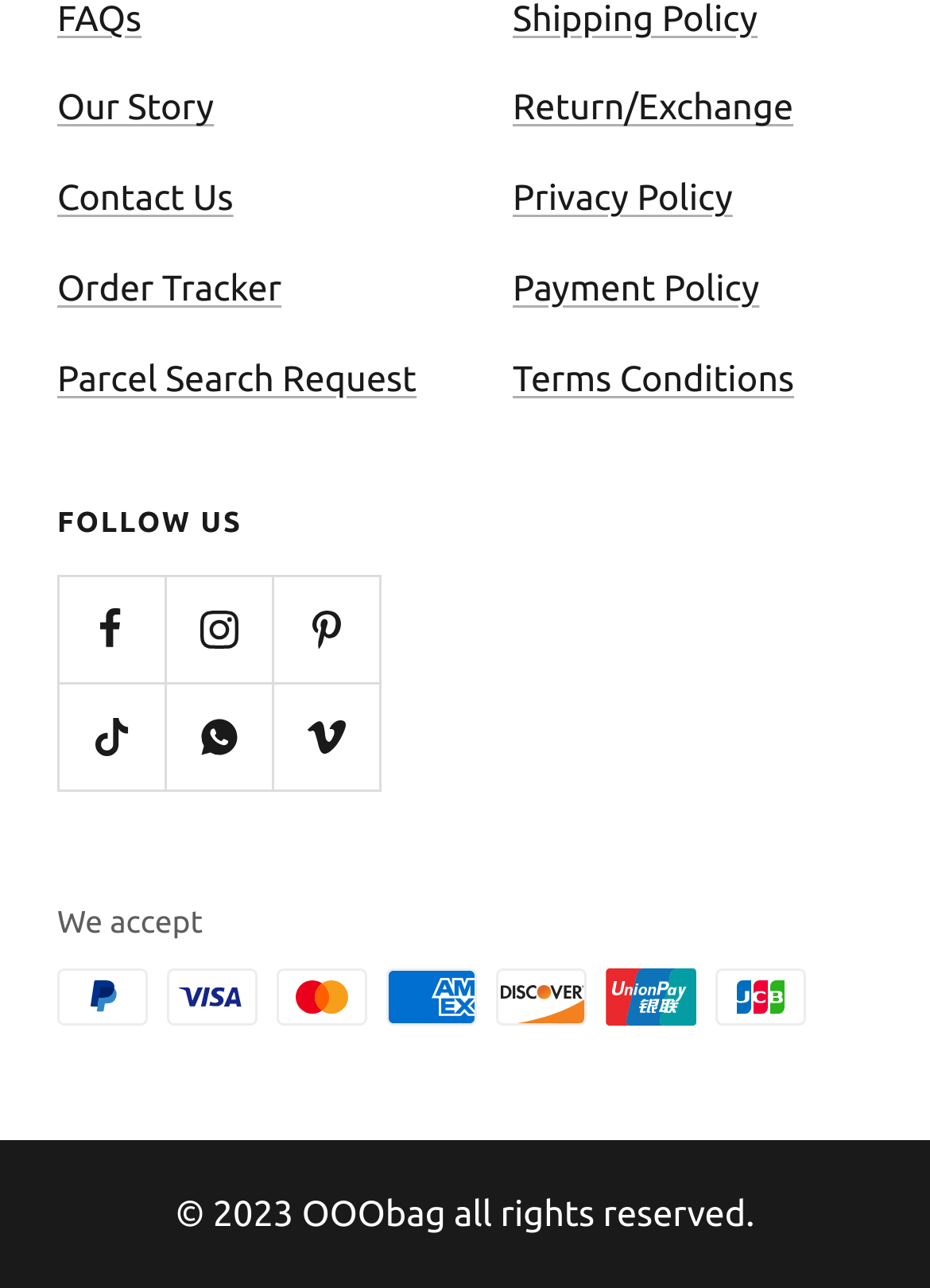What are the social media platforms to follow?
Please respond to the question with a detailed and thorough explanation.

The question can be answered by looking at the links provided under the 'FOLLOW US' static text, which includes links to Facebook, Instagram, Pinterest, TikTok, WeChat, and Vimeo, along with their corresponding icons.